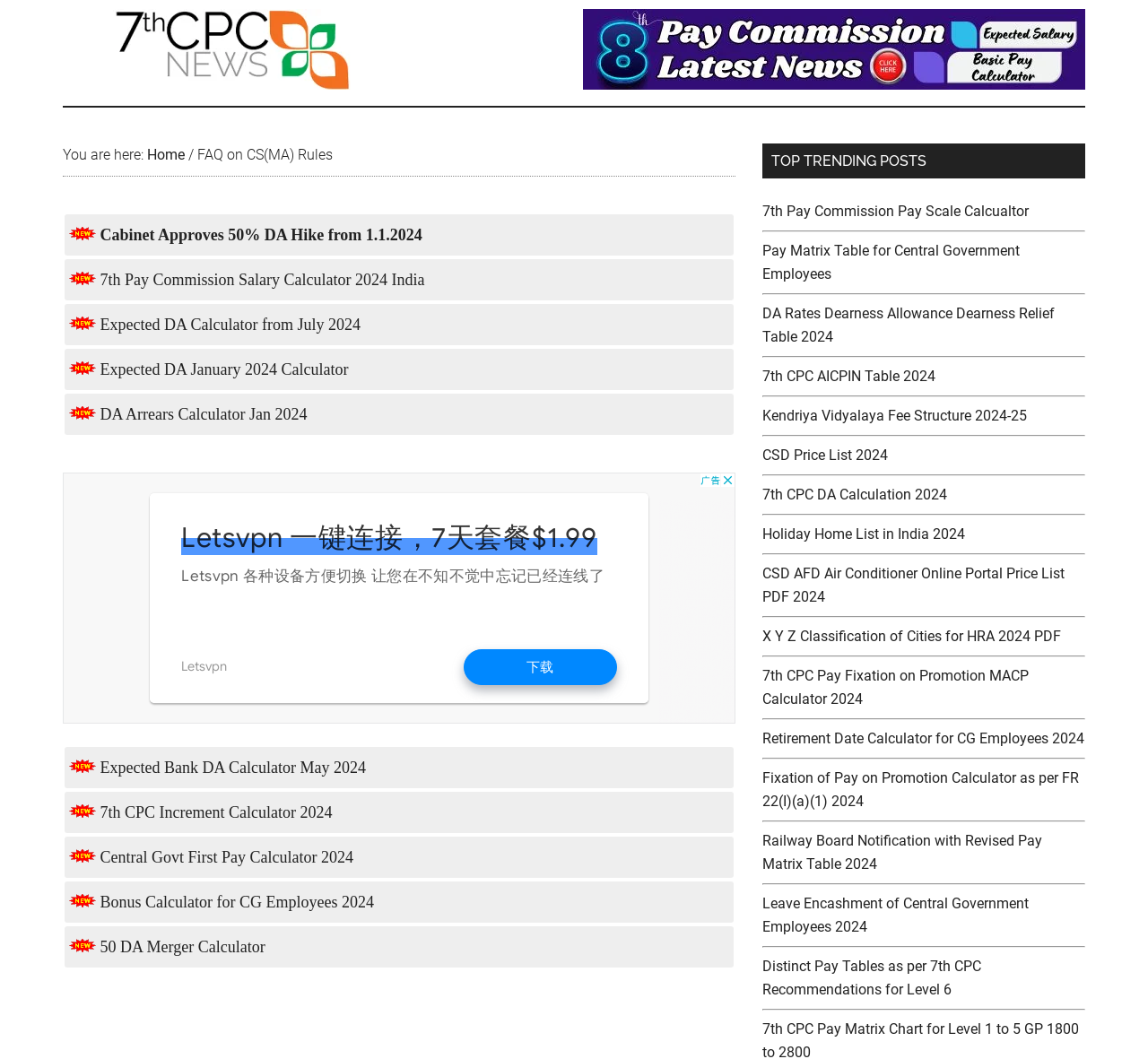From the given element description: "50 DA Merger Calculator", find the bounding box for the UI element. Provide the coordinates as four float numbers between 0 and 1, in the order [left, top, right, bottom].

[0.06, 0.886, 0.231, 0.903]